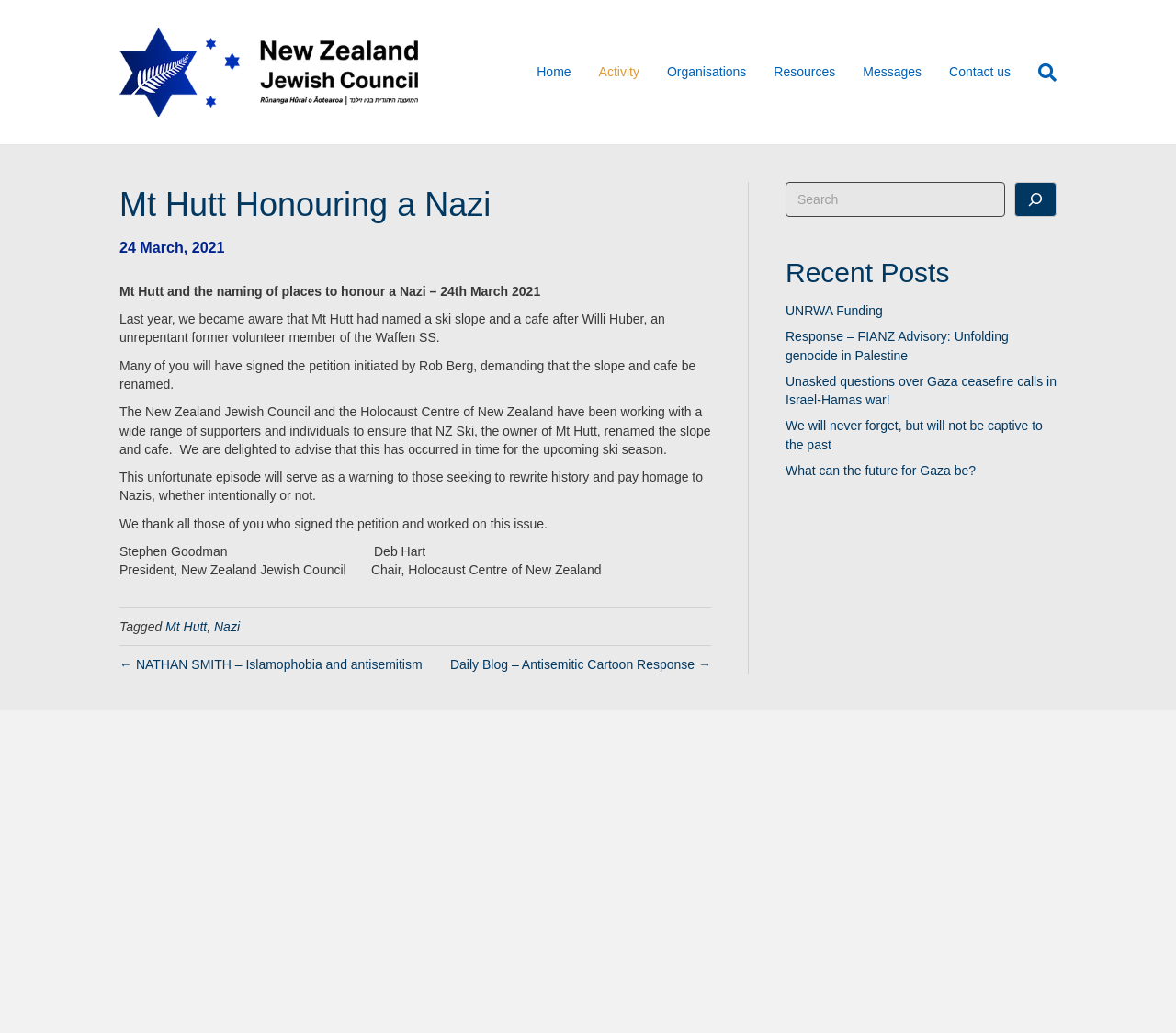Answer the question with a single word or phrase: 
How many links are there in the 'Recent Posts' section?

5